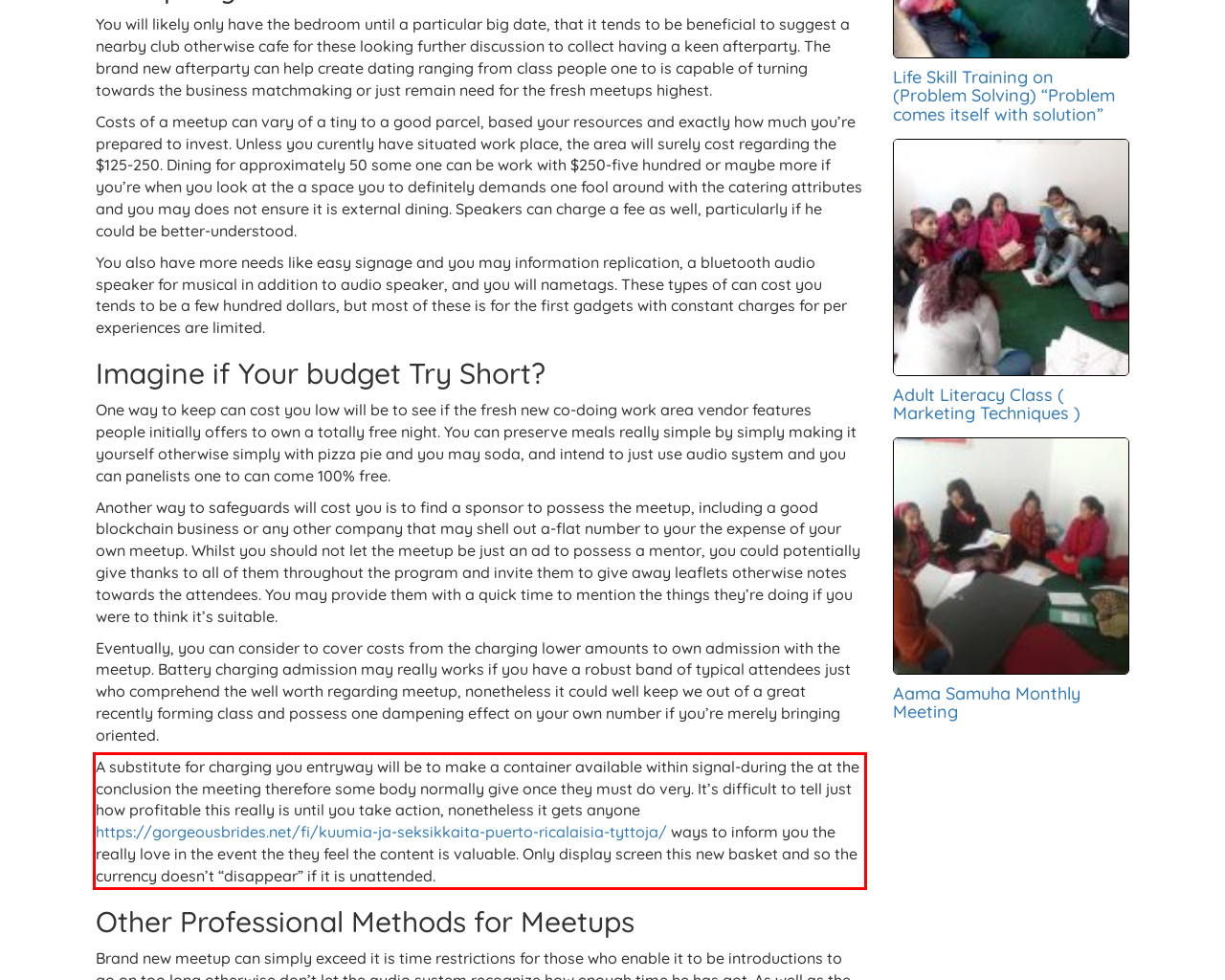You are provided with a screenshot of a webpage featuring a red rectangle bounding box. Extract the text content within this red bounding box using OCR.

A substitute for charging you entryway will be to make a container available within signal-during the at the conclusion the meeting therefore some body normally give once they must do very. It’s difficult to tell just how profitable this really is until you take action, nonetheless it gets anyone https://gorgeousbrides.net/fi/kuumia-ja-seksikkaita-puerto-ricalaisia-tyttoja/ ways to inform you the really love in the event the they feel the content is valuable. Only display screen this new basket and so the currency doesn’t “disappear” if it is unattended.